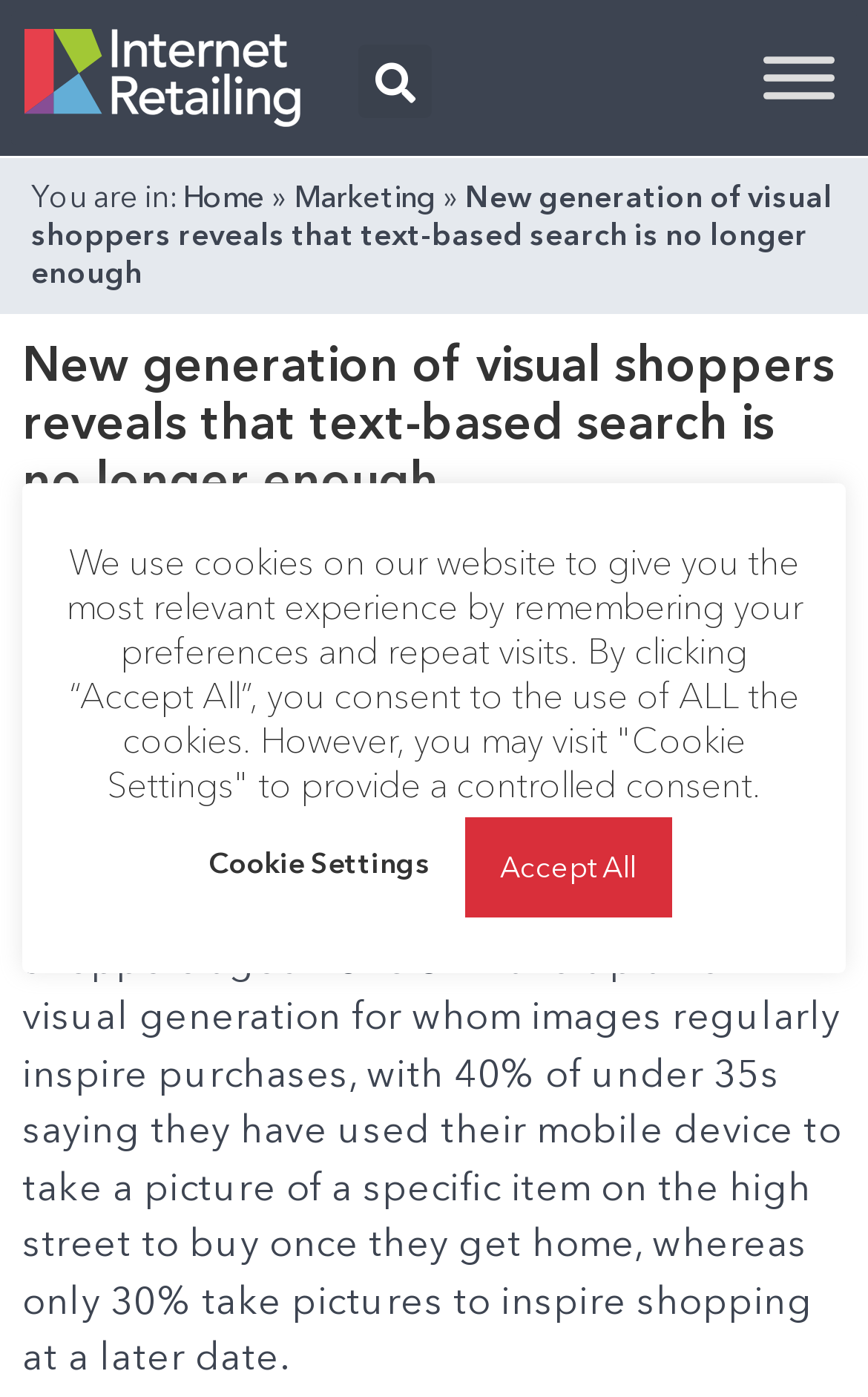Locate the bounding box coordinates of the clickable part needed for the task: "Share on LinkedIn".

[0.026, 0.422, 0.118, 0.479]